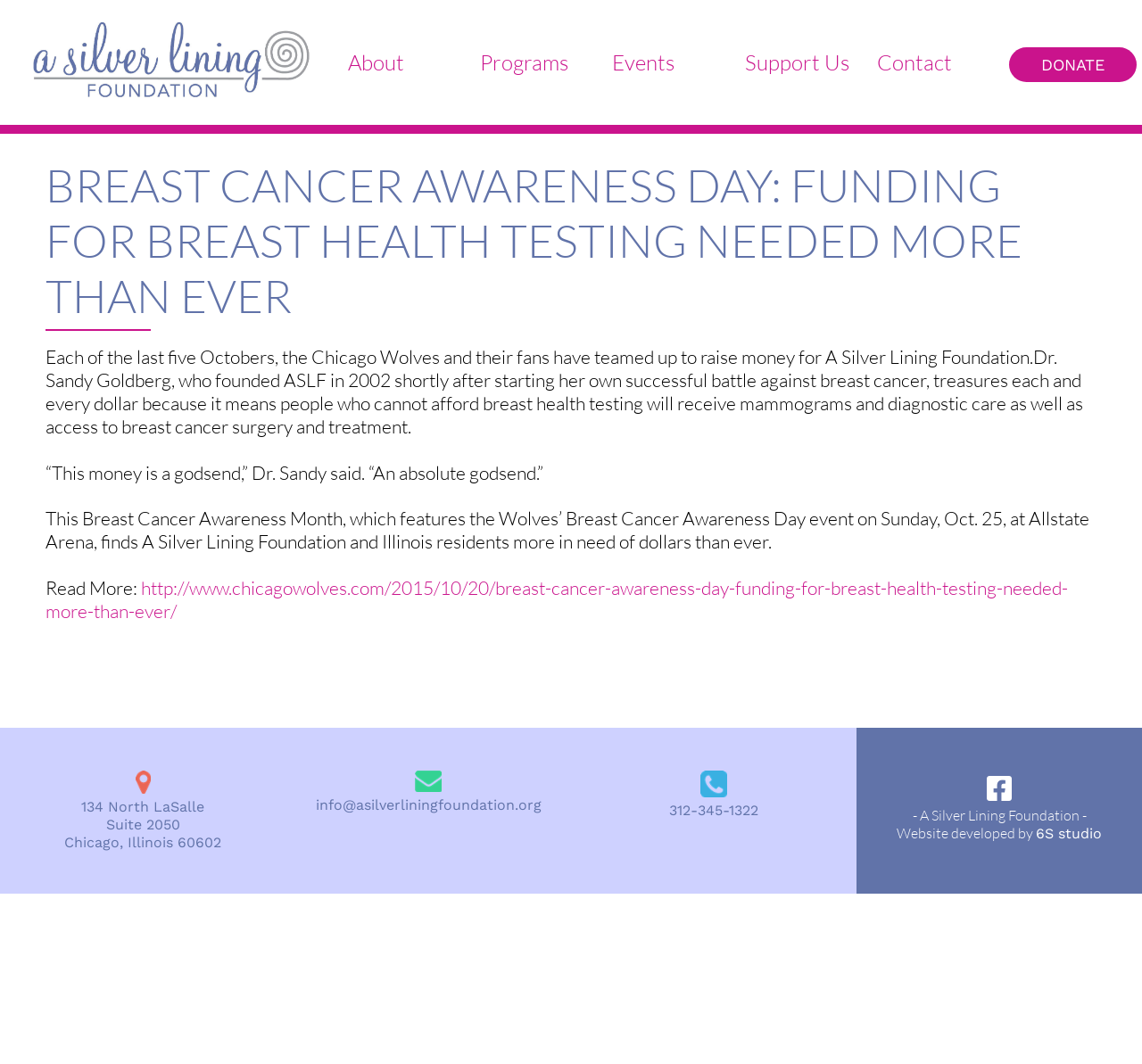Using the information in the image, could you please answer the following question in detail:
What is the purpose of the event on October 25?

I found the answer by reading the text on the page, which mentions that the event on October 25 is the 'Wolves’ Breast Cancer Awareness Day event', which suggests that the purpose of the event is to raise awareness about breast cancer.